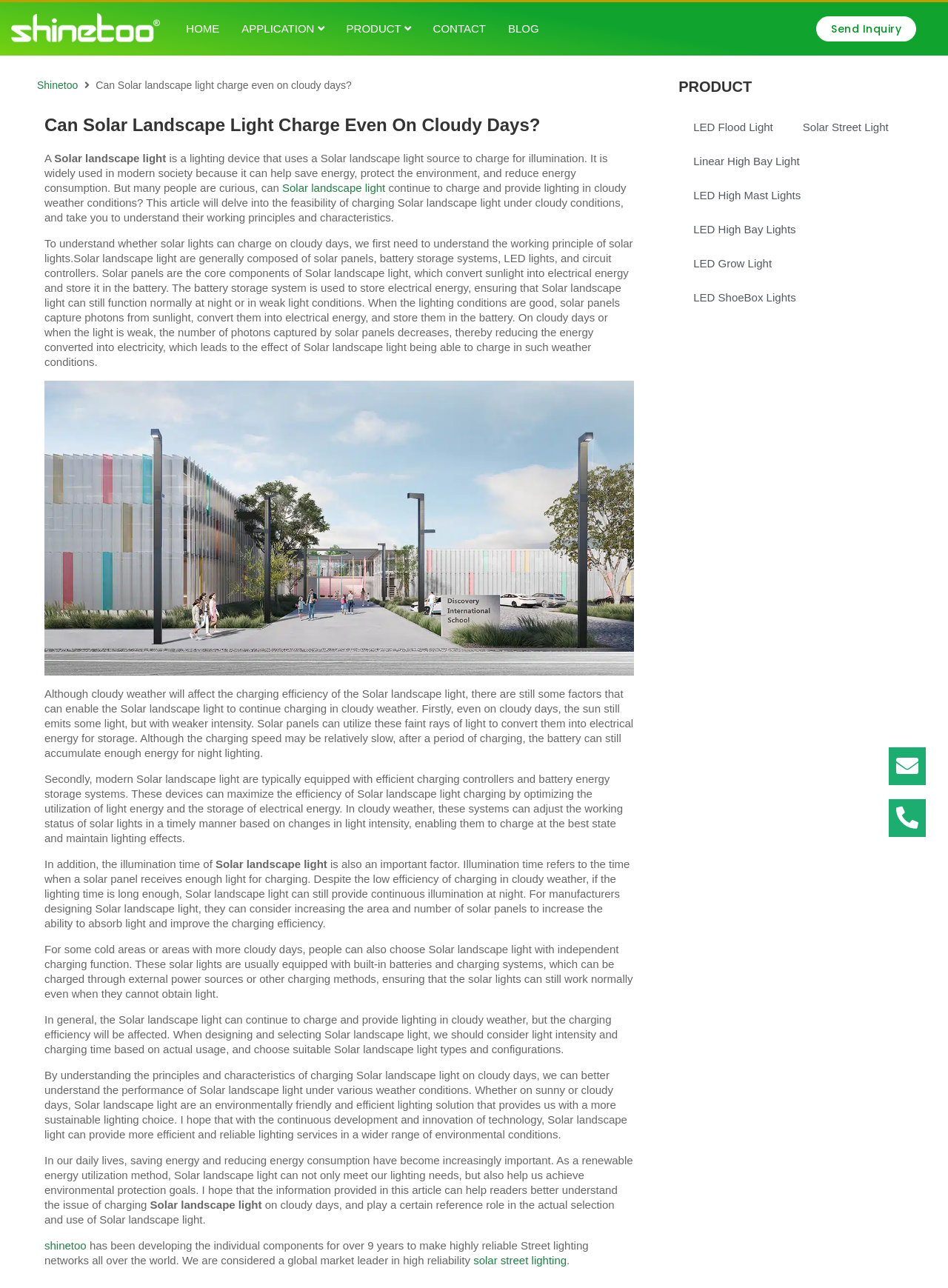Highlight the bounding box coordinates of the element you need to click to perform the following instruction: "Click on the 'Solar landscape light' link."

[0.298, 0.141, 0.406, 0.15]